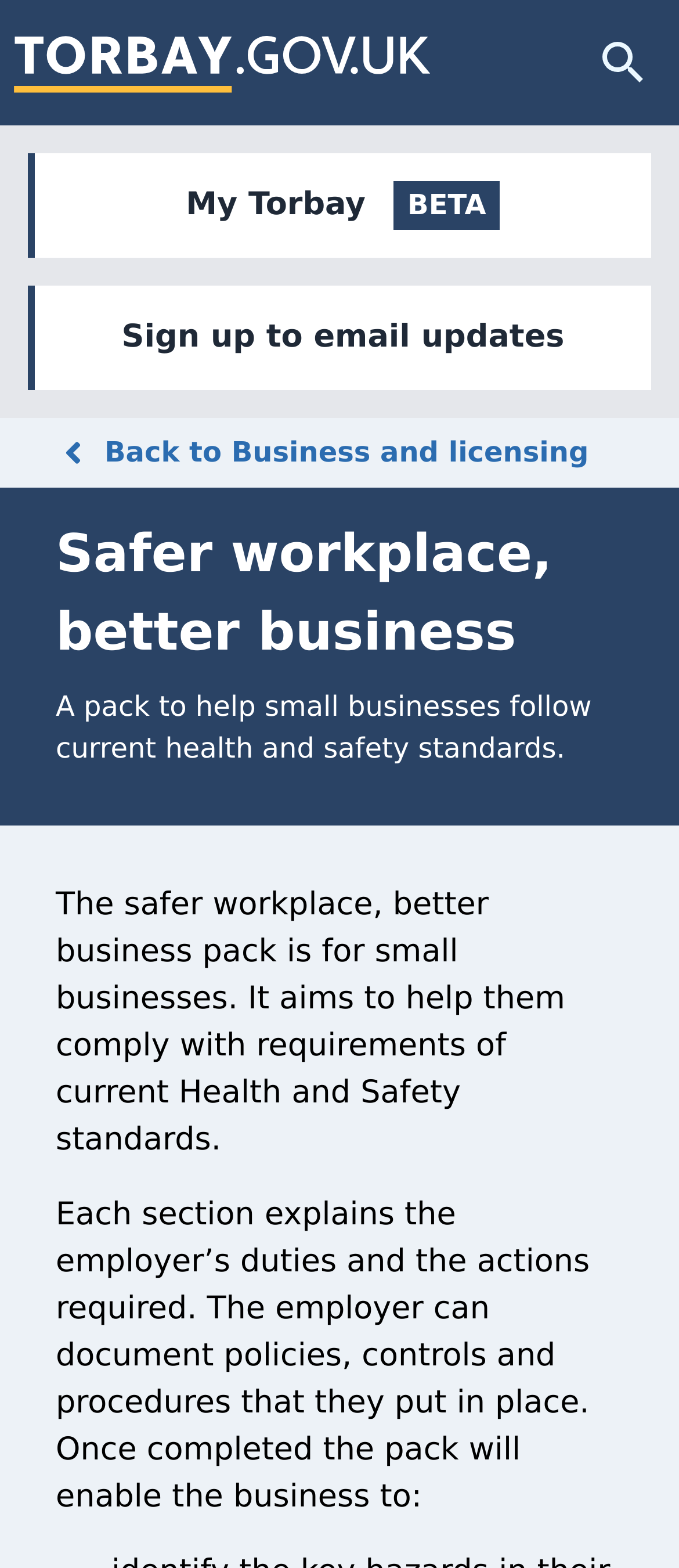Use a single word or phrase to answer the question: What is the topic of the static text below the heading?

Health and Safety standards